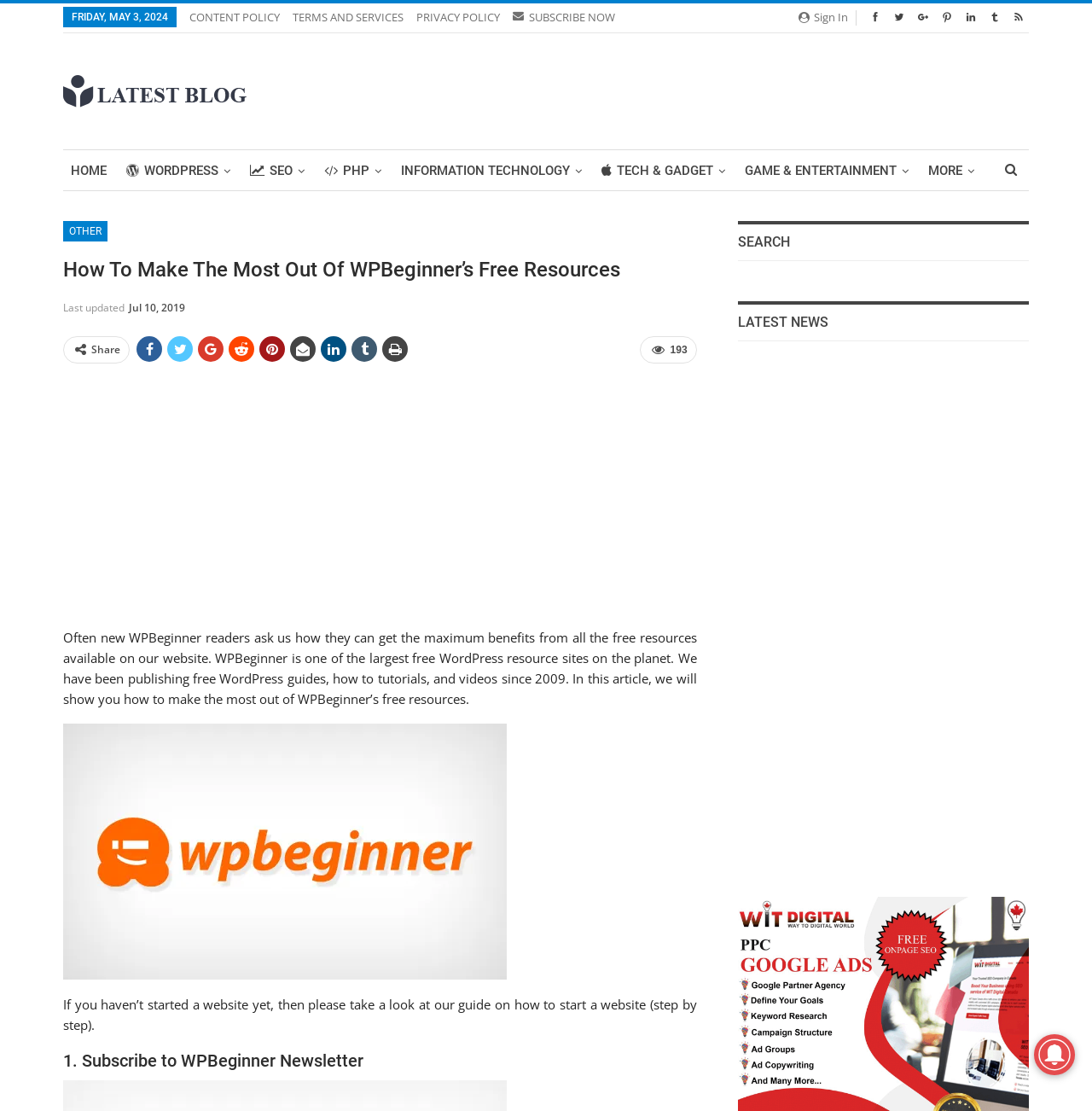Determine the bounding box coordinates of the section to be clicked to follow the instruction: "Subscribe to the newsletter". The coordinates should be given as four float numbers between 0 and 1, formatted as [left, top, right, bottom].

[0.47, 0.008, 0.563, 0.022]